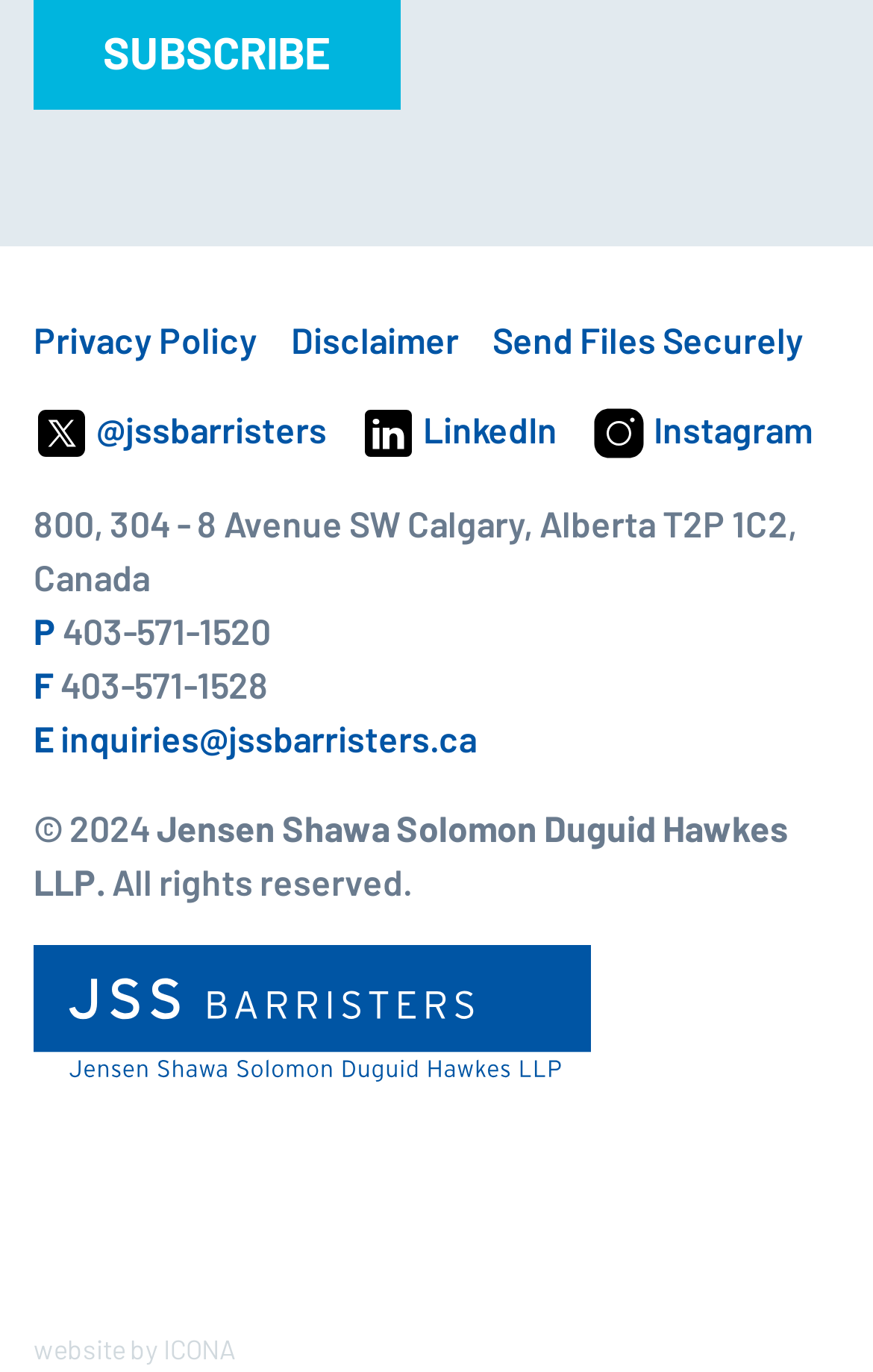Pinpoint the bounding box coordinates of the area that should be clicked to complete the following instruction: "Visit Twitter page". The coordinates must be given as four float numbers between 0 and 1, i.e., [left, top, right, bottom].

[0.038, 0.297, 0.374, 0.328]